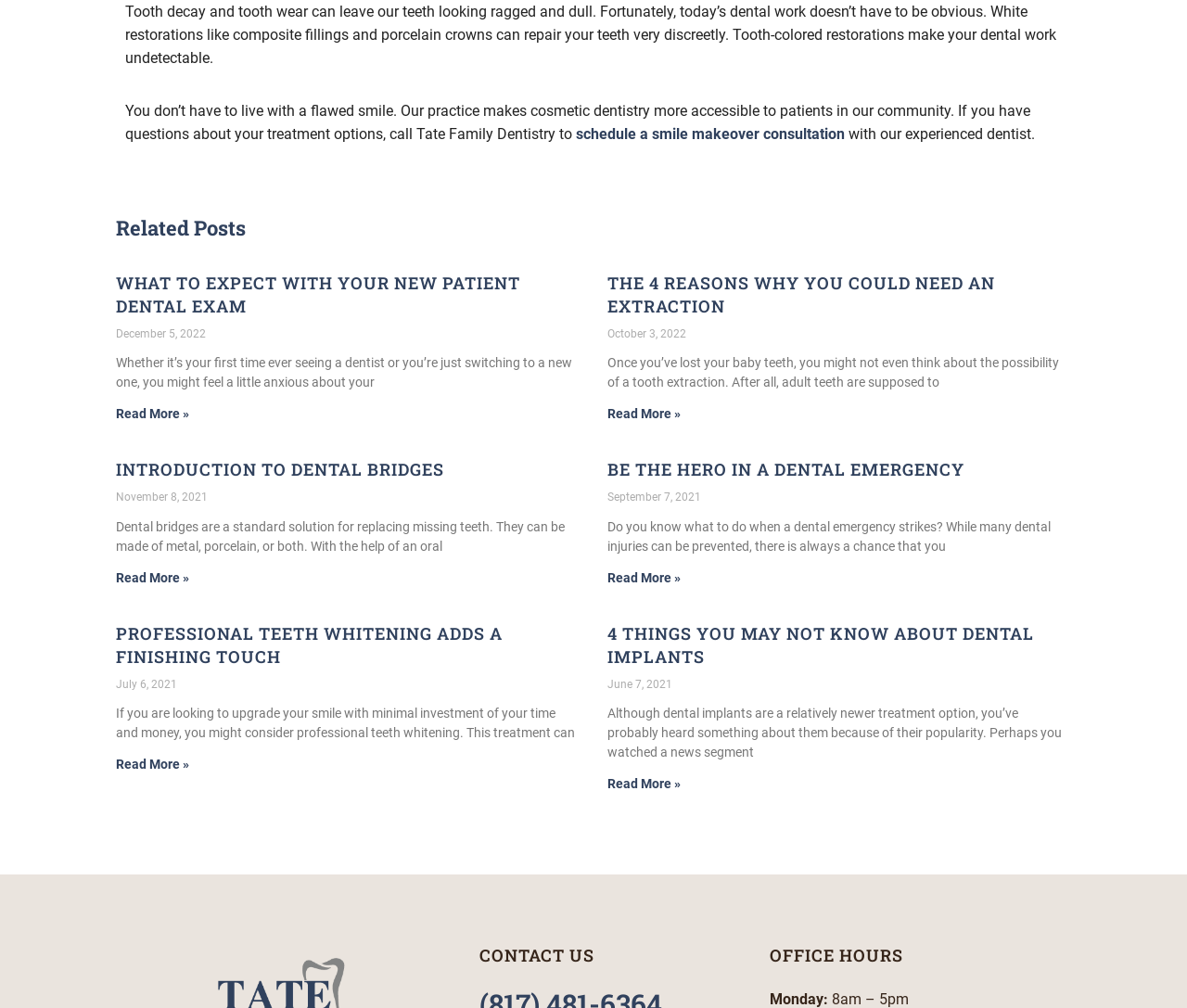Kindly determine the bounding box coordinates for the area that needs to be clicked to execute this instruction: "contact us".

[0.404, 0.937, 0.649, 0.96]